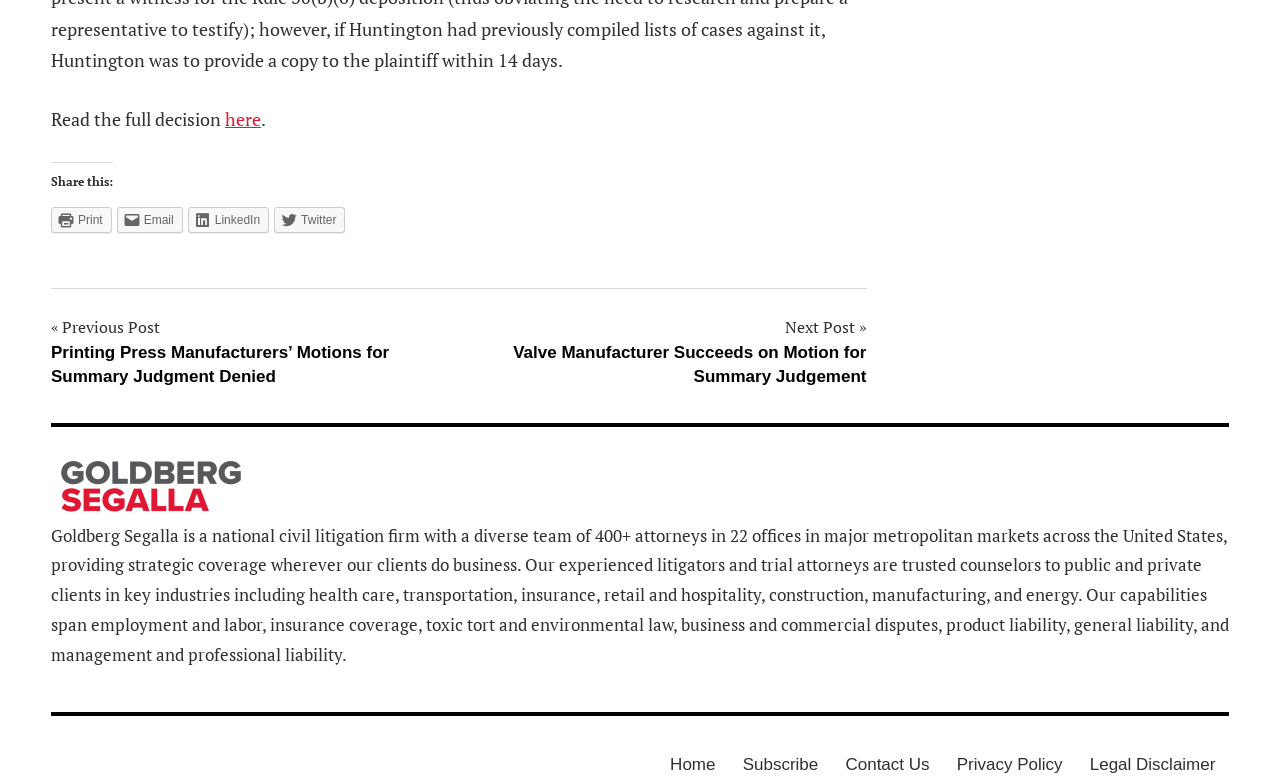What is the name of the law firm?
Give a thorough and detailed response to the question.

I found the name of the law firm by reading the static text in the complementary section, which describes the firm as a national civil litigation firm with a diverse team of 400+ attorneys.